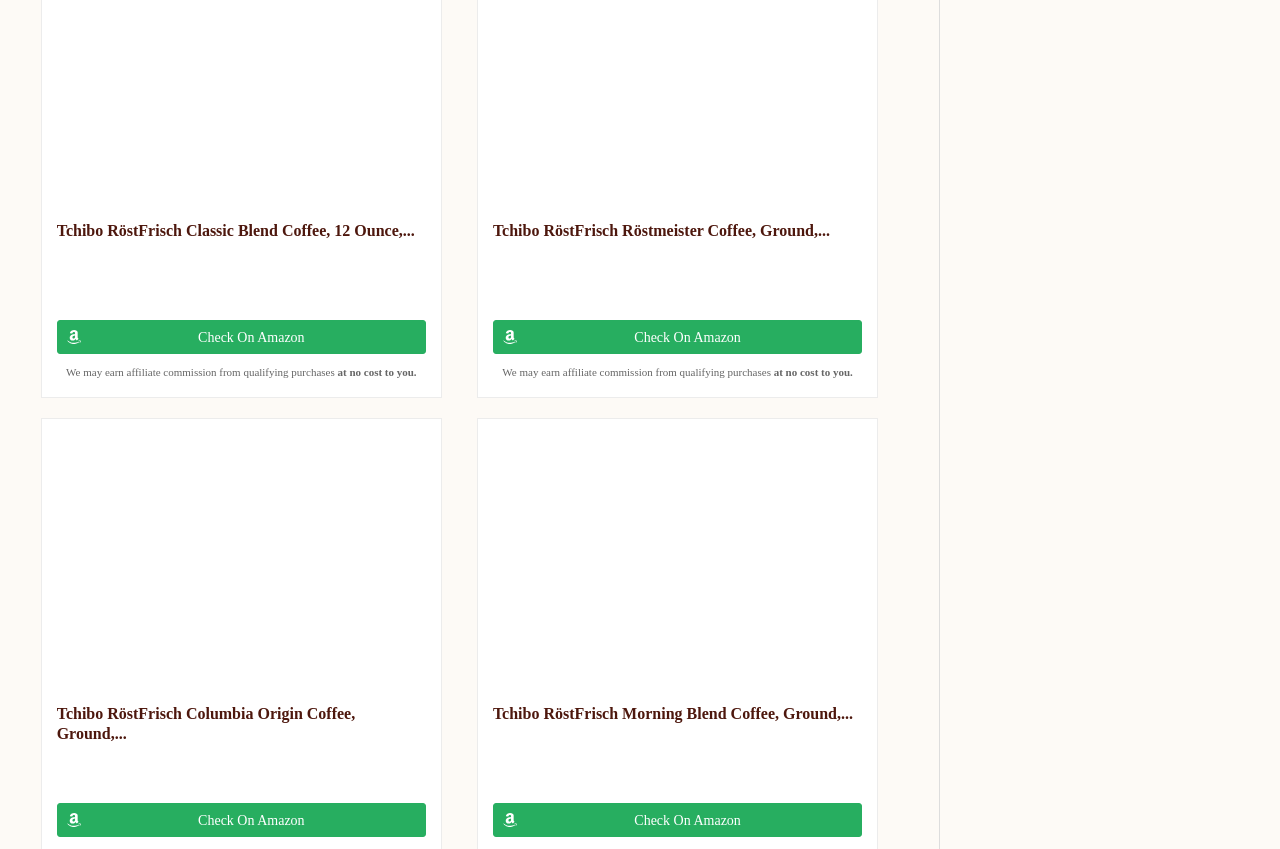Please identify the bounding box coordinates of the area that needs to be clicked to follow this instruction: "Check the price of Tchibo RöstFrisch Classic Blend Coffee on Amazon".

[0.044, 0.377, 0.333, 0.417]